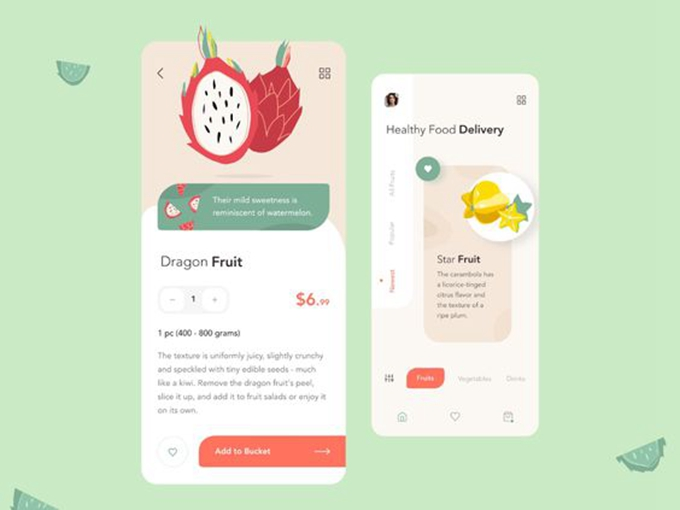What is the unique flavor of Star Fruit?
Examine the image closely and answer the question with as much detail as possible.

The unique flavor of Star Fruit is mentioned in its detailed description on the right side of the interface, which notes its relation to the meal plan and highlights its citrus flavor.